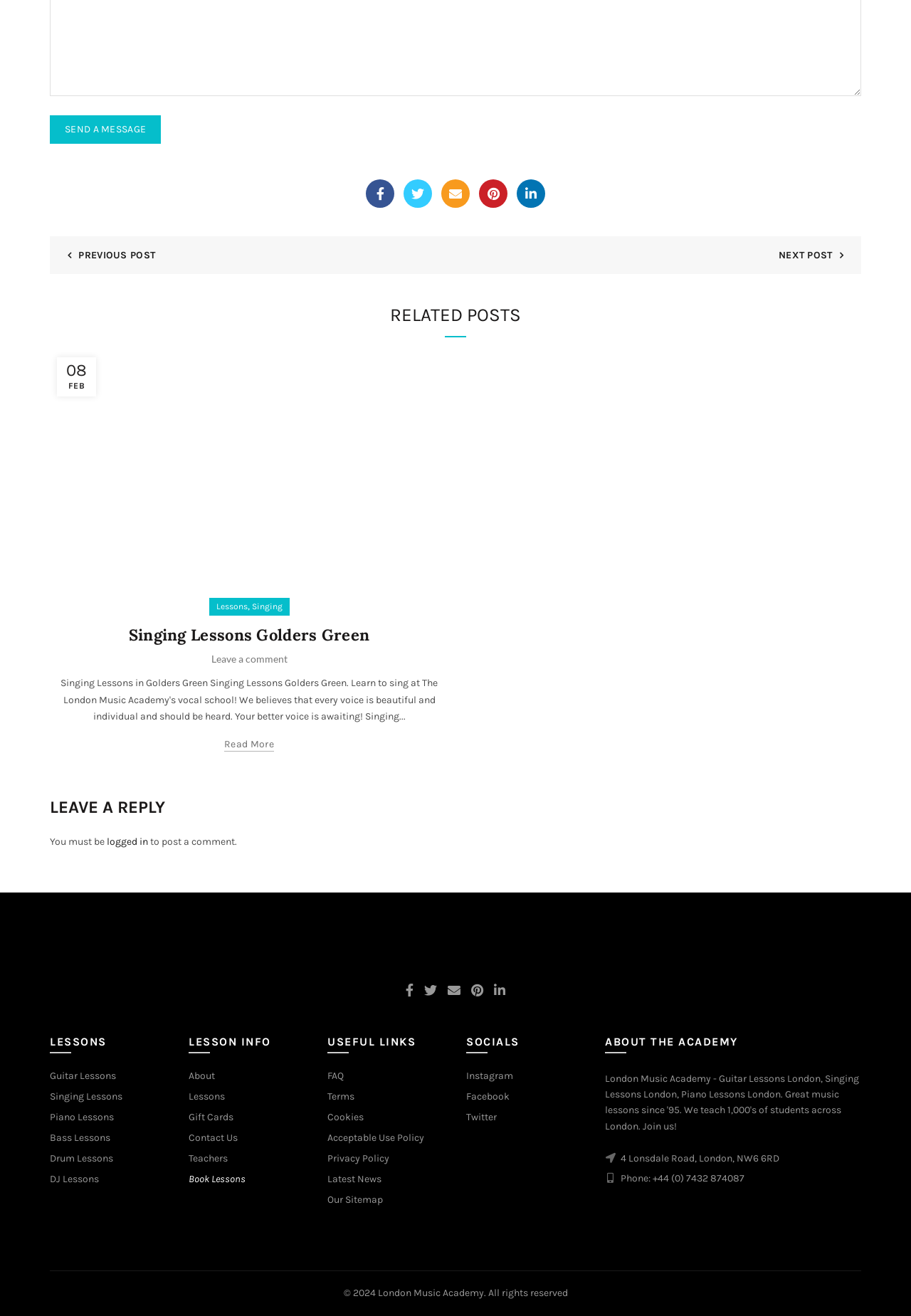Please find the bounding box coordinates (top-left x, top-left y, bottom-right x, bottom-right y) in the screenshot for the UI element described as follows: Teachers

[0.207, 0.875, 0.25, 0.885]